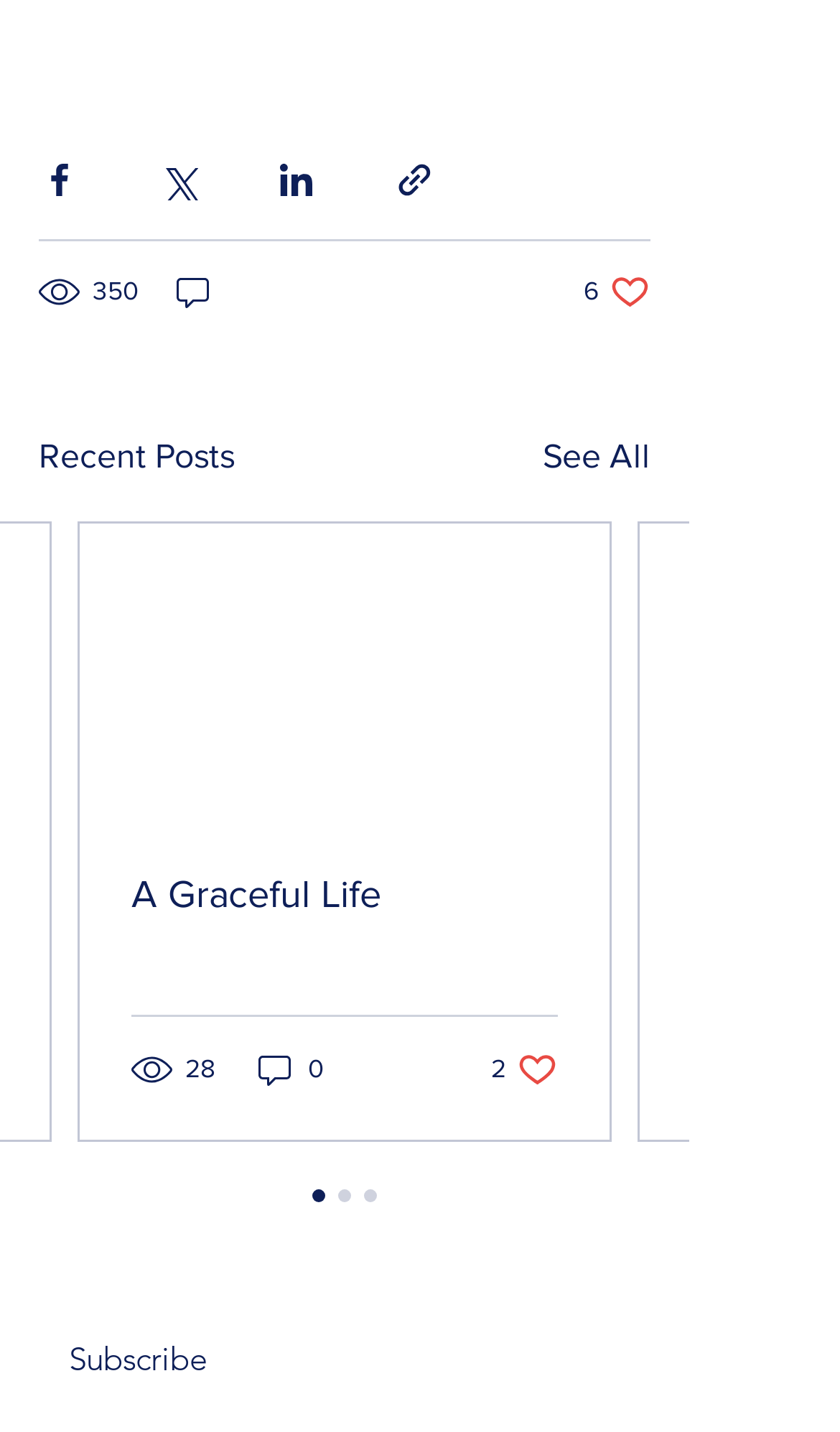How many views does the first post have?
Refer to the screenshot and deliver a thorough answer to the question presented.

I found the answer by looking at the generic element '350 views' which is a child of the root element and has a bounding box coordinate of [0.046, 0.189, 0.169, 0.218]. This element is likely to be displaying the view count of the first post.